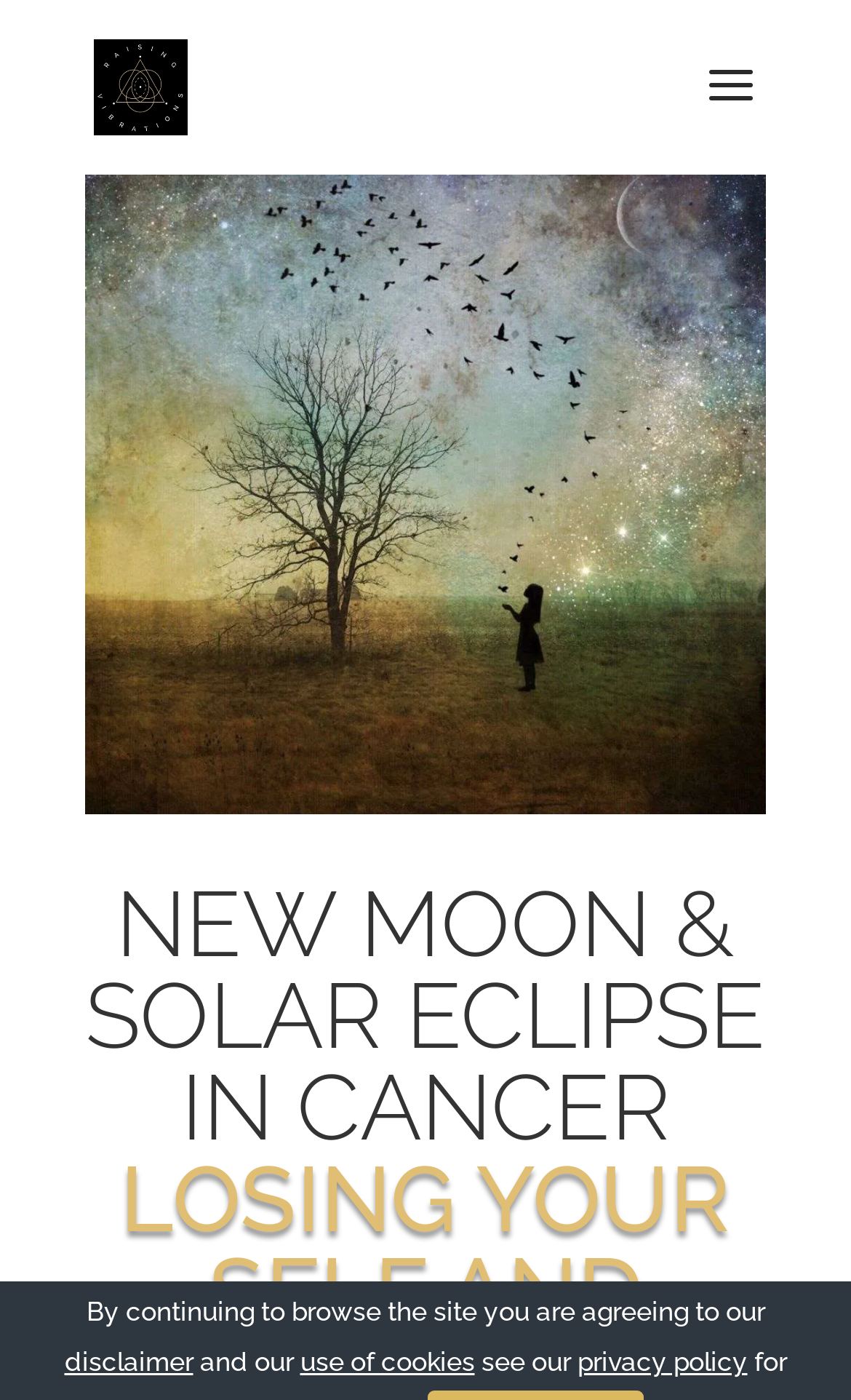Using the description: "use of cookies", identify the bounding box of the corresponding UI element in the screenshot.

[0.353, 0.963, 0.558, 0.985]